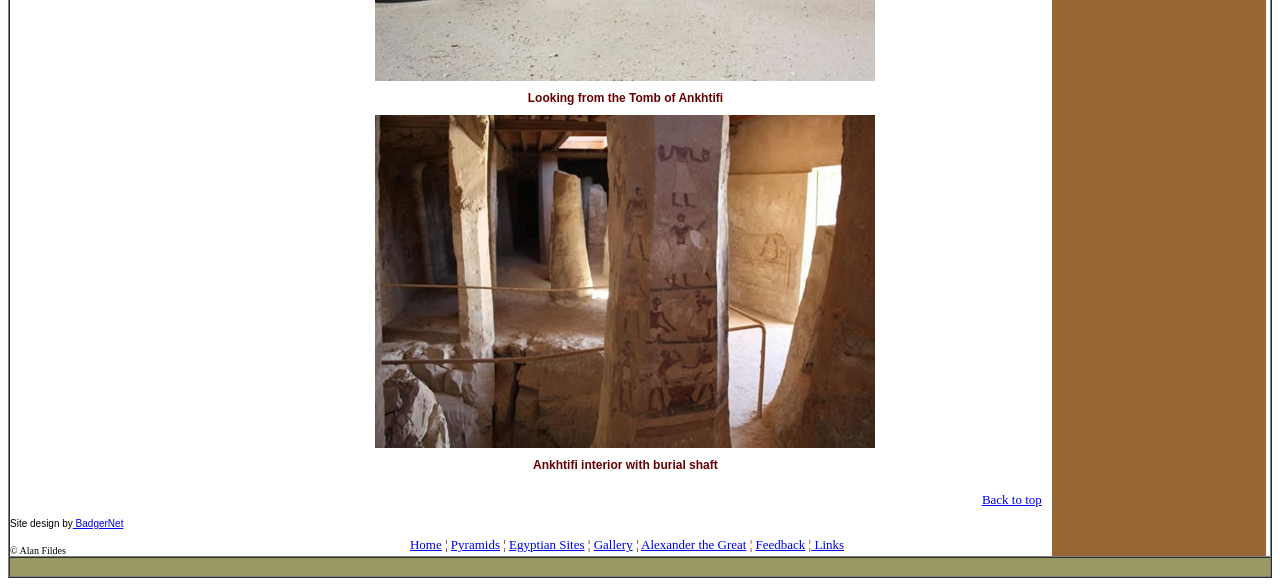Determine the bounding box coordinates for the area you should click to complete the following instruction: "Visit 'BadgerNet'".

[0.057, 0.884, 0.096, 0.903]